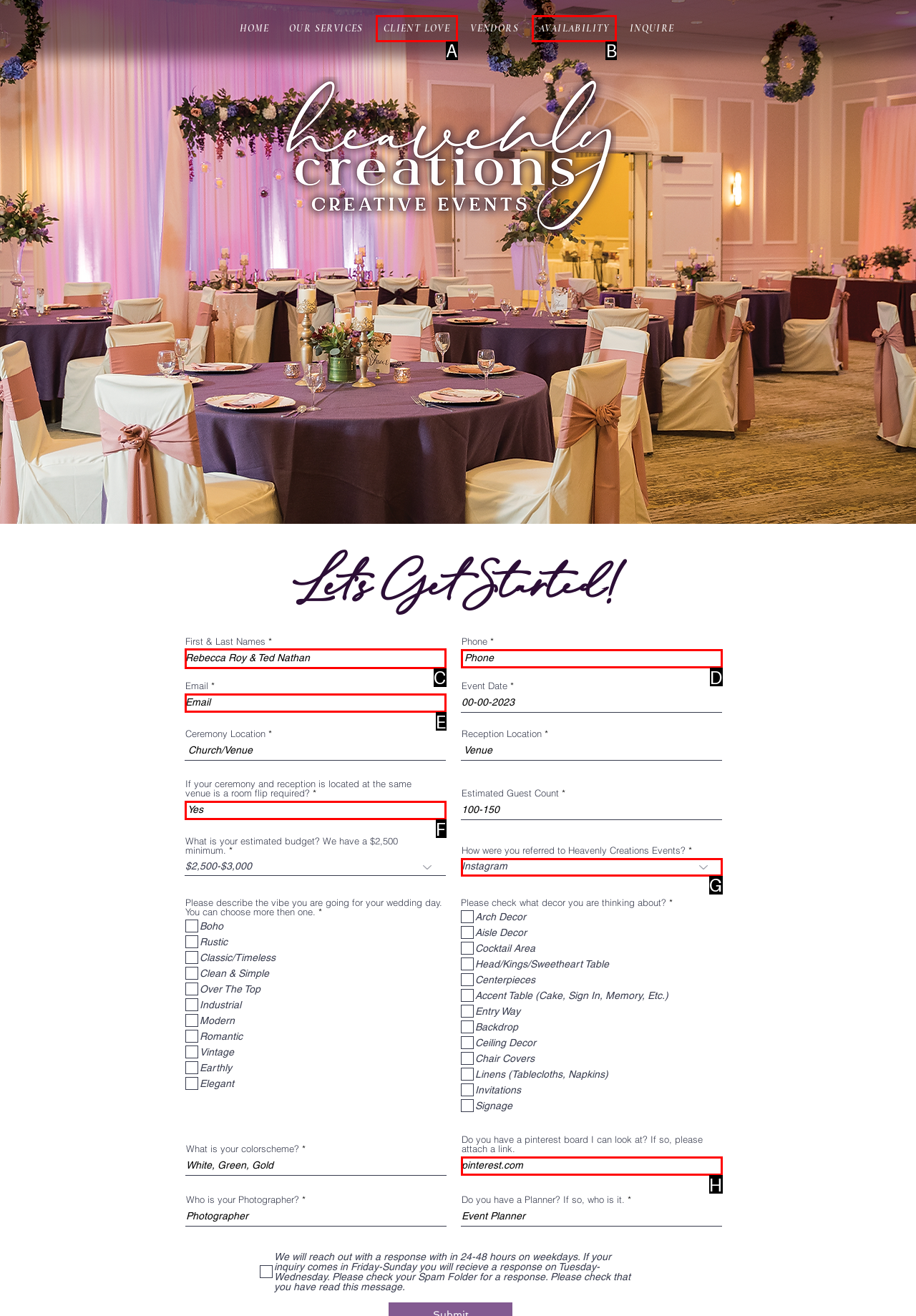Select the letter associated with the UI element you need to click to perform the following action: Enter first and last names
Reply with the correct letter from the options provided.

C